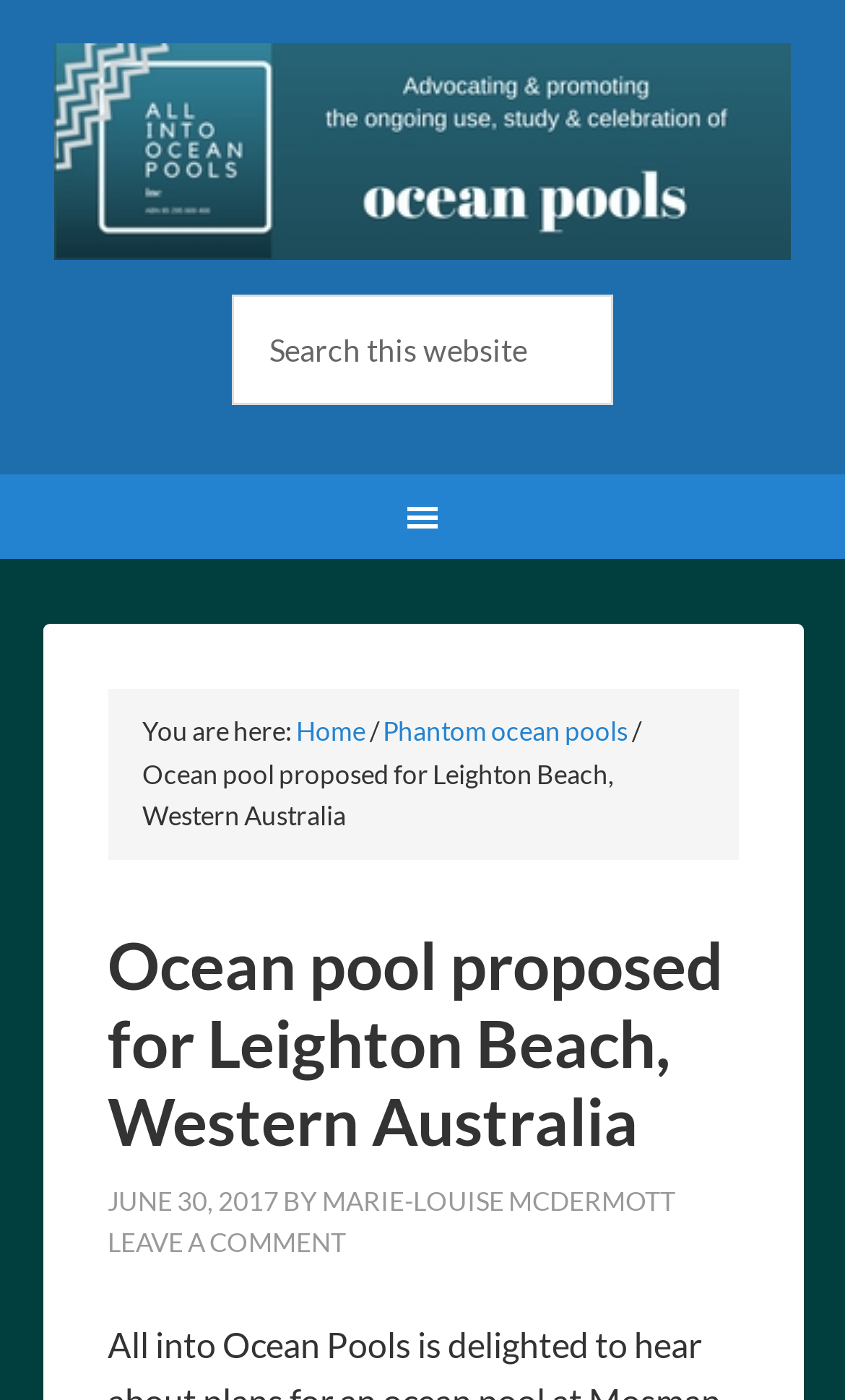Based on the image, provide a detailed and complete answer to the question: 
What is the name of the organization?

The name of the organization can be found at the top of the webpage, where it says 'ALL INTO OCEAN POOLS INC' in a link format.